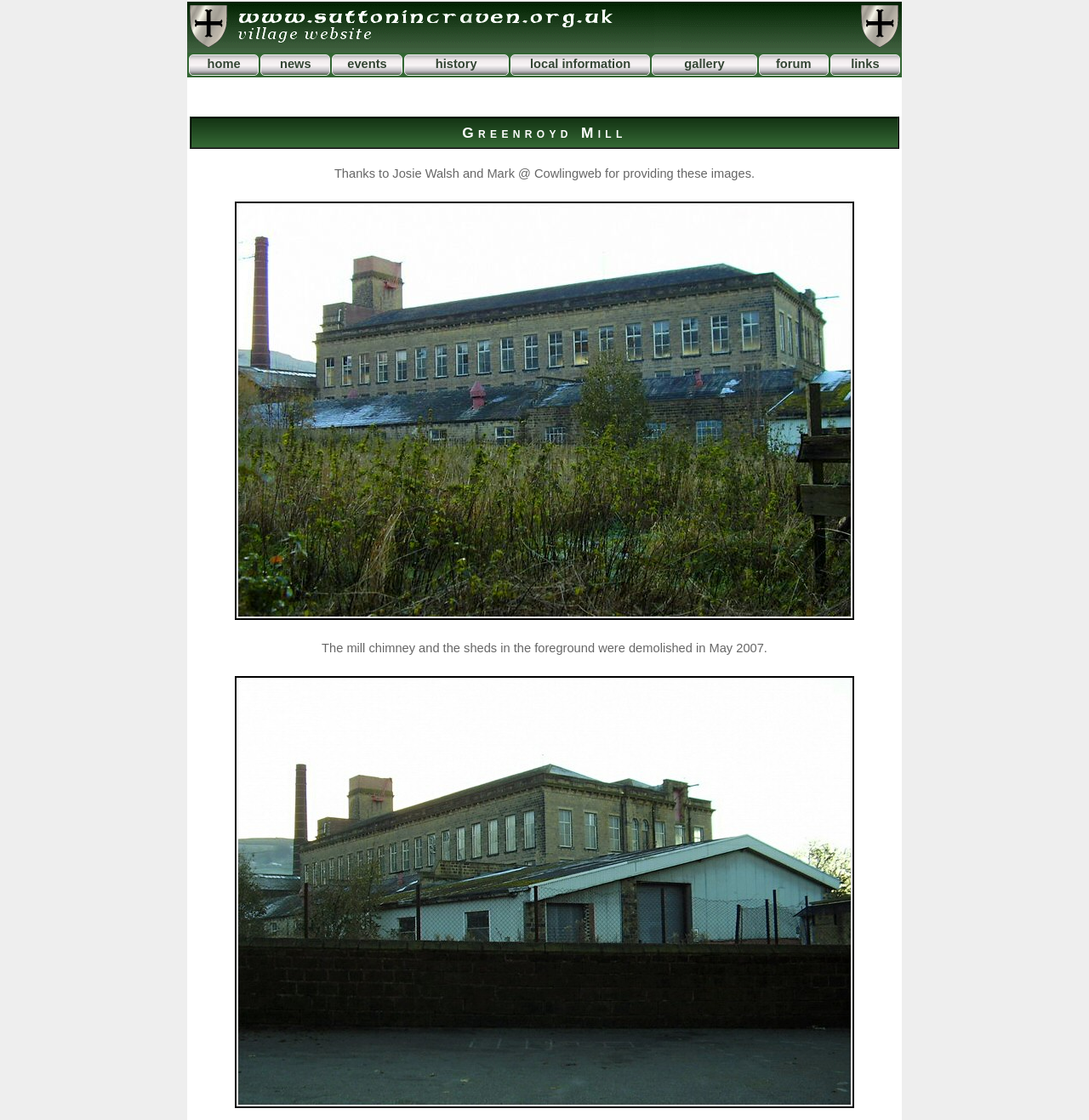Please specify the bounding box coordinates of the clickable region necessary for completing the following instruction: "view news". The coordinates must consist of four float numbers between 0 and 1, i.e., [left, top, right, bottom].

[0.239, 0.049, 0.303, 0.067]